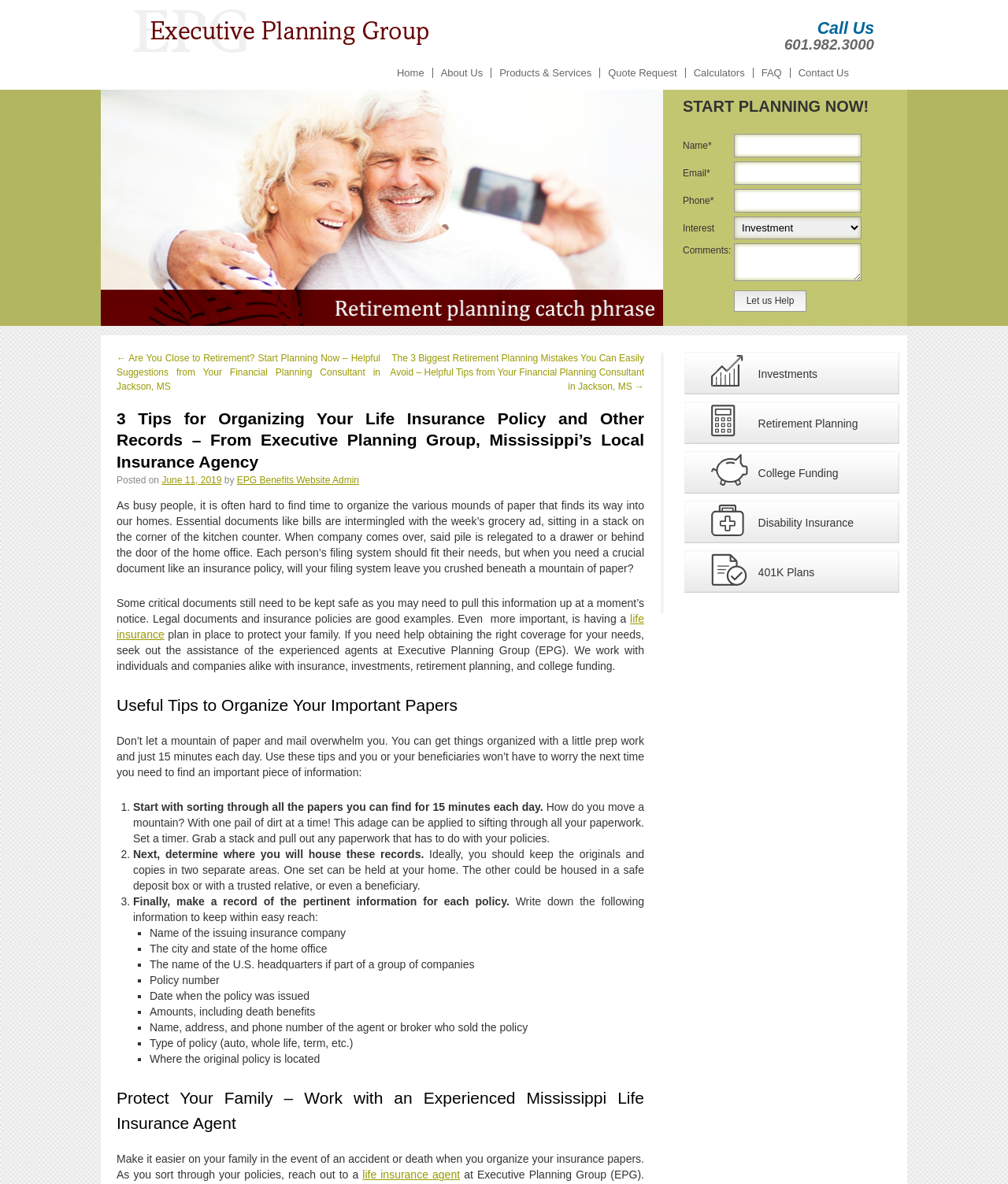Give the bounding box coordinates for the element described by: "EPG Benefits Website Admin".

[0.235, 0.401, 0.356, 0.41]